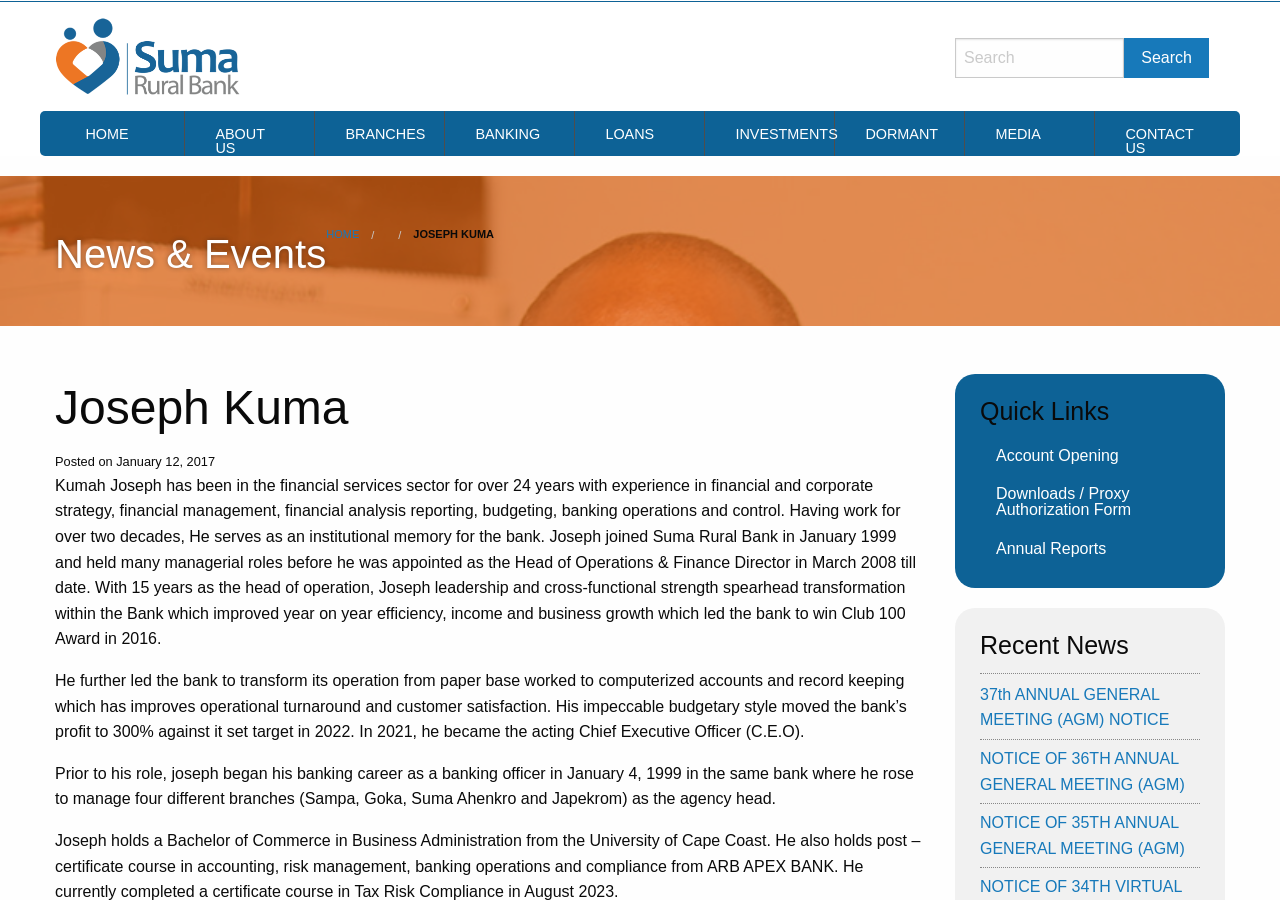Answer the question using only one word or a concise phrase: What are the quick links provided on the webpage?

Account Opening, Downloads / Proxy Authorization Form, Annual Reports